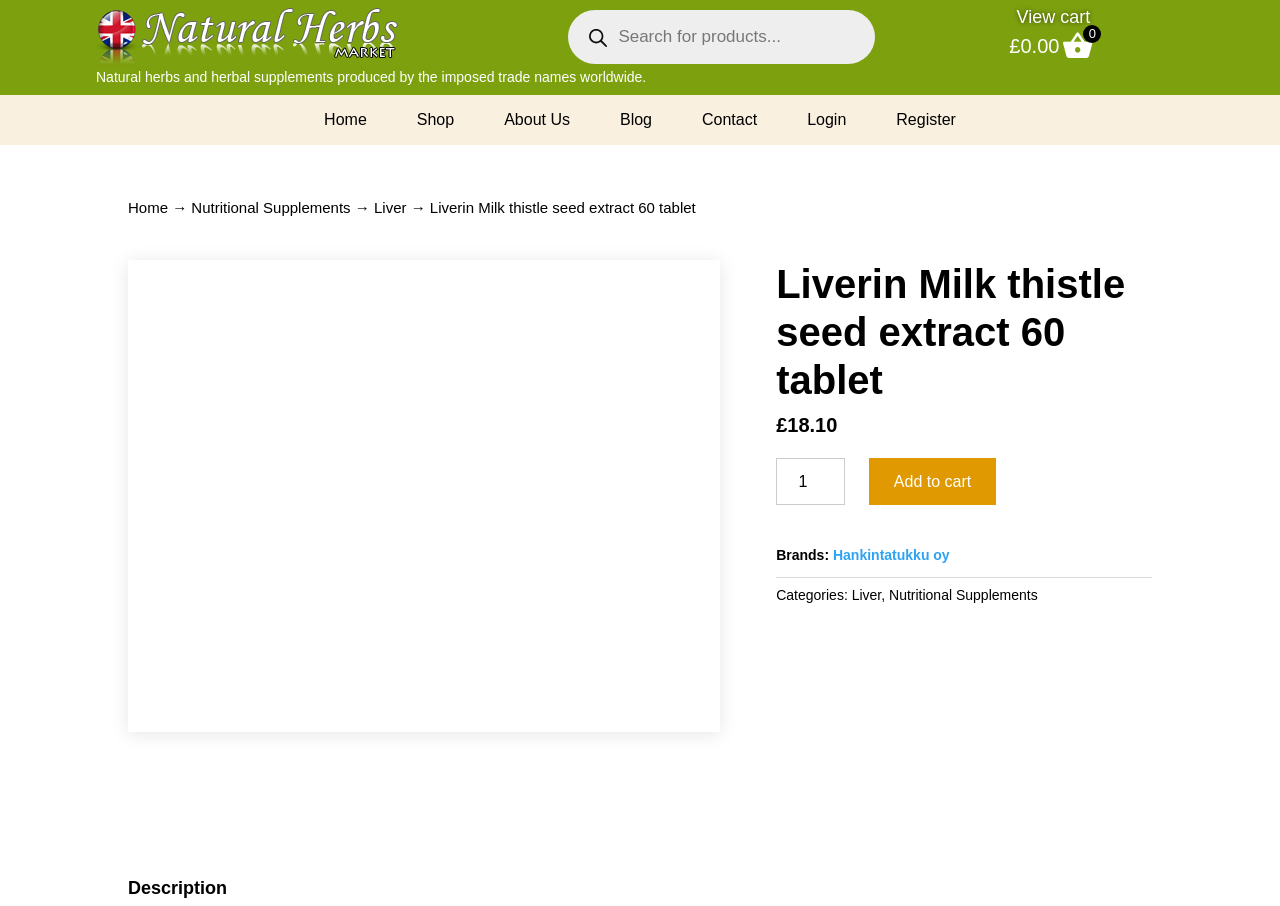Please determine the bounding box coordinates of the element's region to click for the following instruction: "Add to cart".

[0.679, 0.506, 0.778, 0.558]